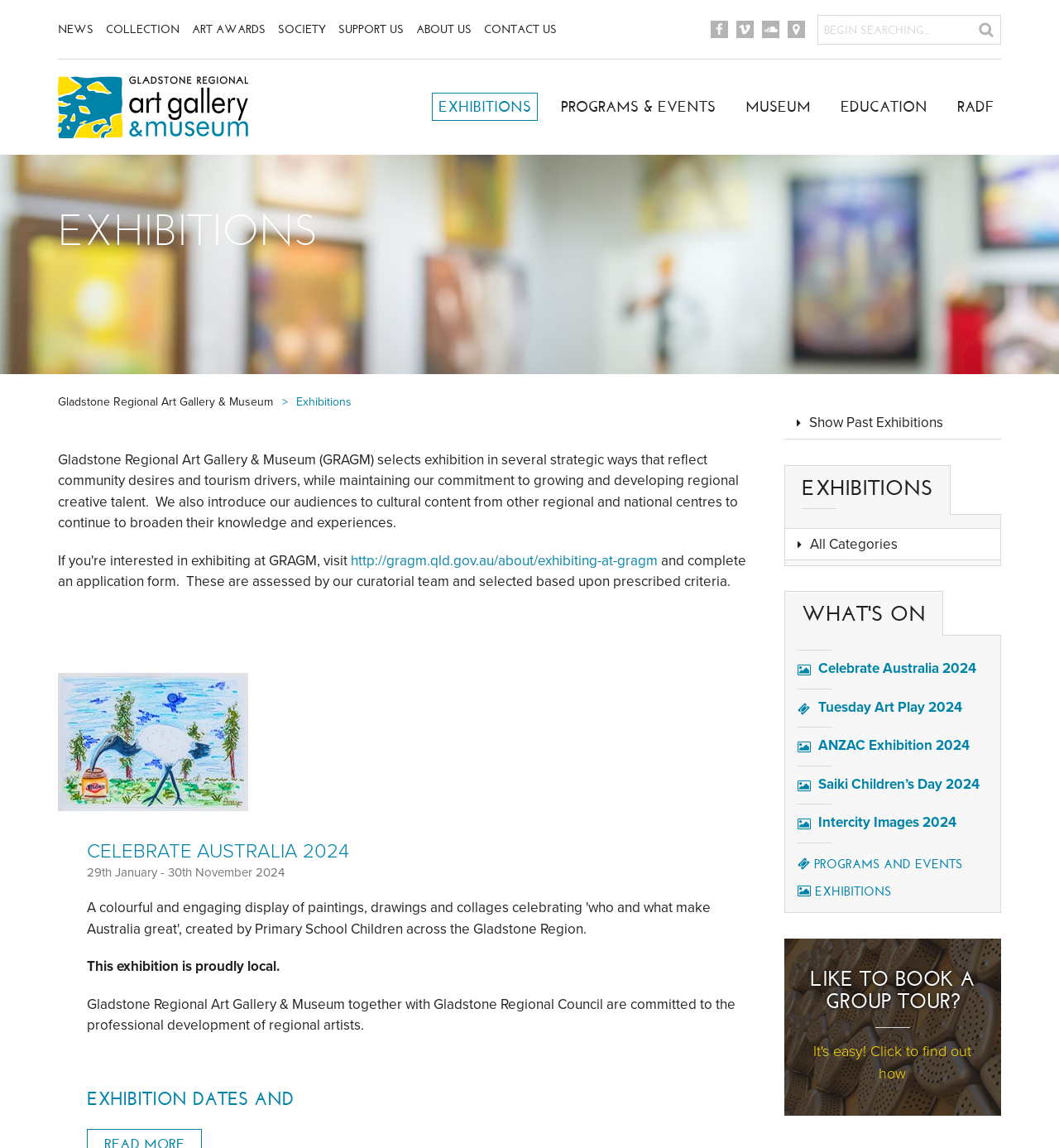Find the bounding box coordinates of the clickable area required to complete the following action: "Book a group tour".

[0.74, 0.817, 0.945, 0.972]